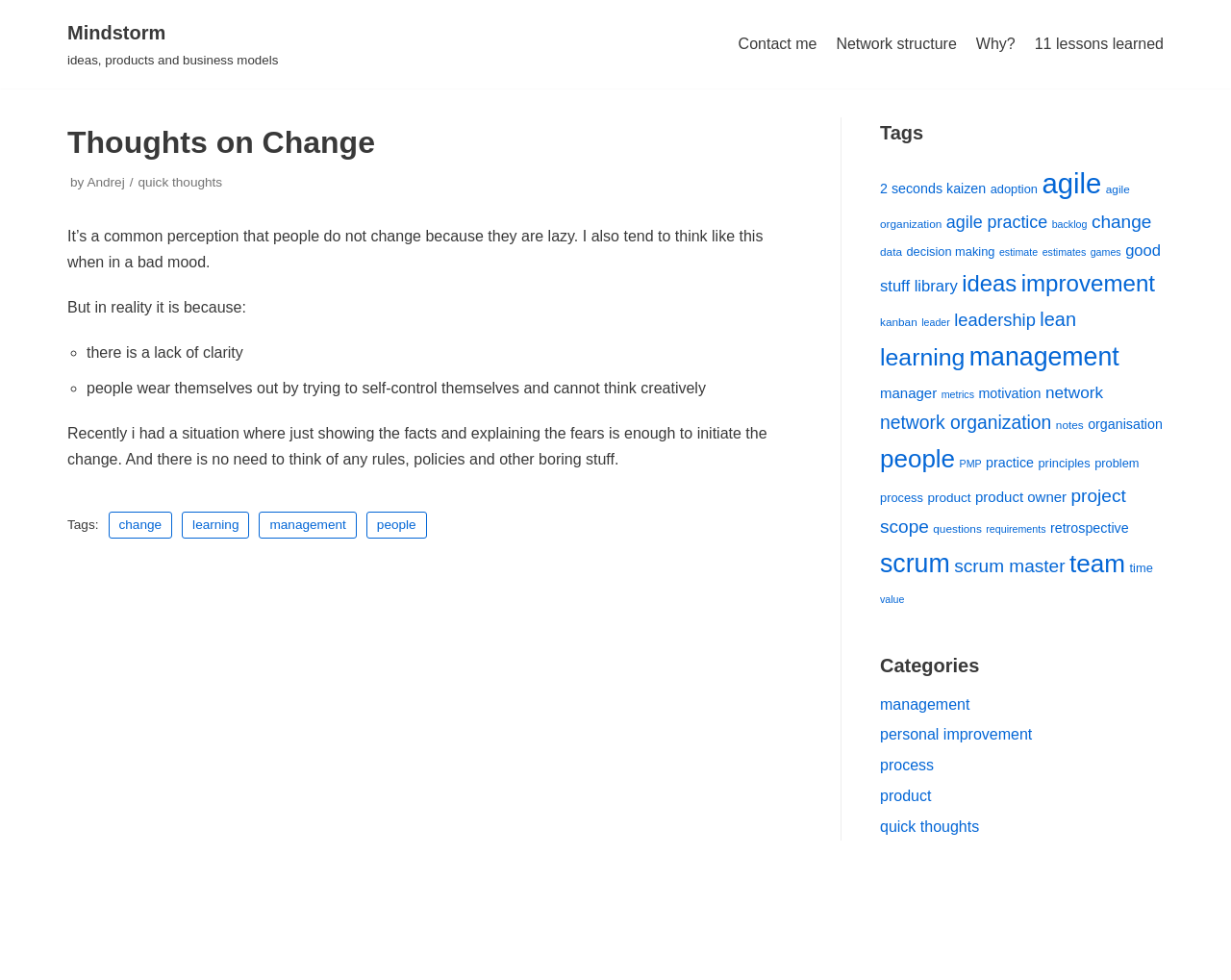Find the bounding box coordinates of the element to click in order to complete this instruction: "Browse the 'agile' tag". The bounding box coordinates must be four float numbers between 0 and 1, denoted as [left, top, right, bottom].

[0.846, 0.171, 0.895, 0.203]